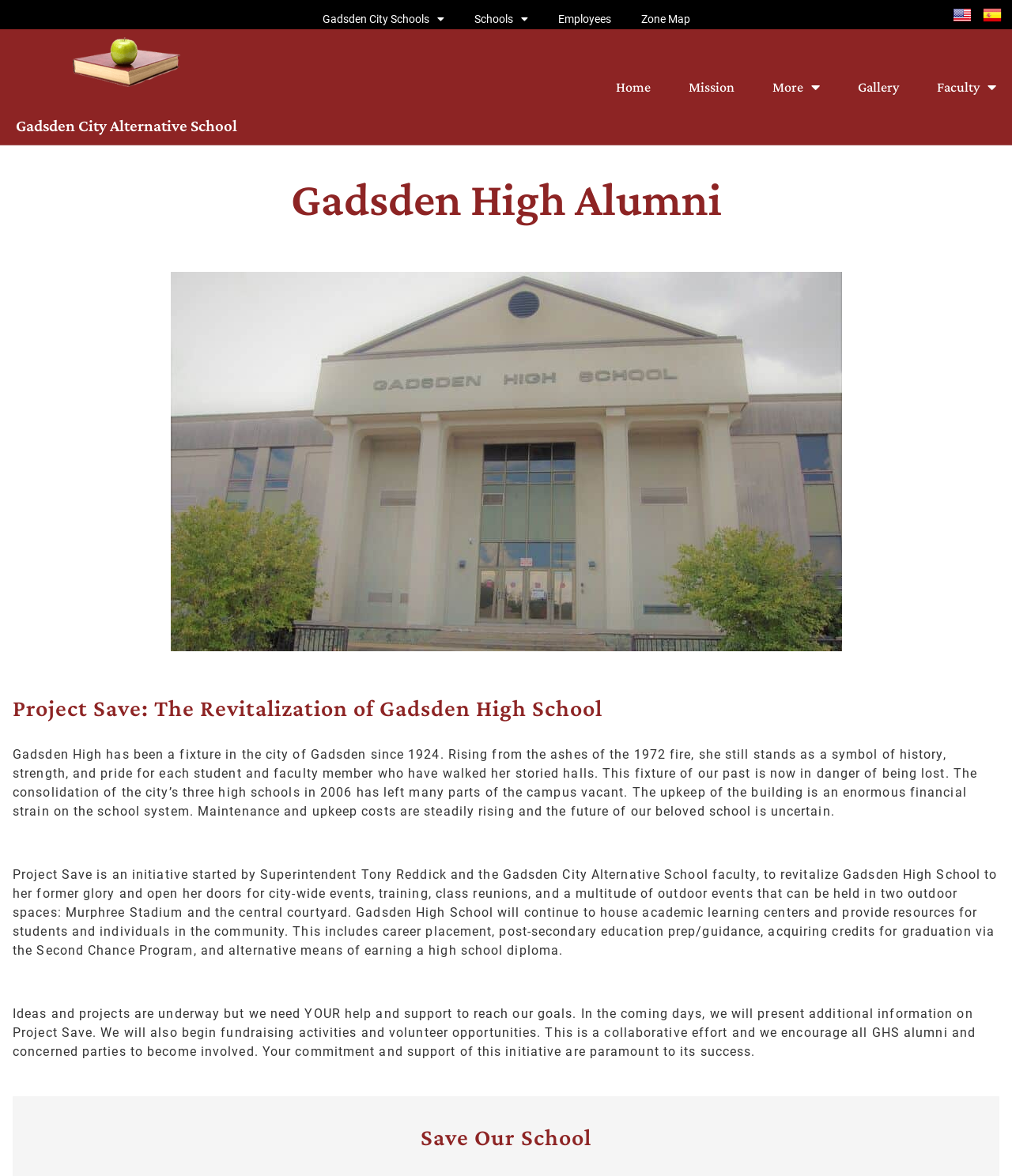Determine the bounding box coordinates for the area you should click to complete the following instruction: "Toggle More menu".

[0.748, 0.059, 0.826, 0.09]